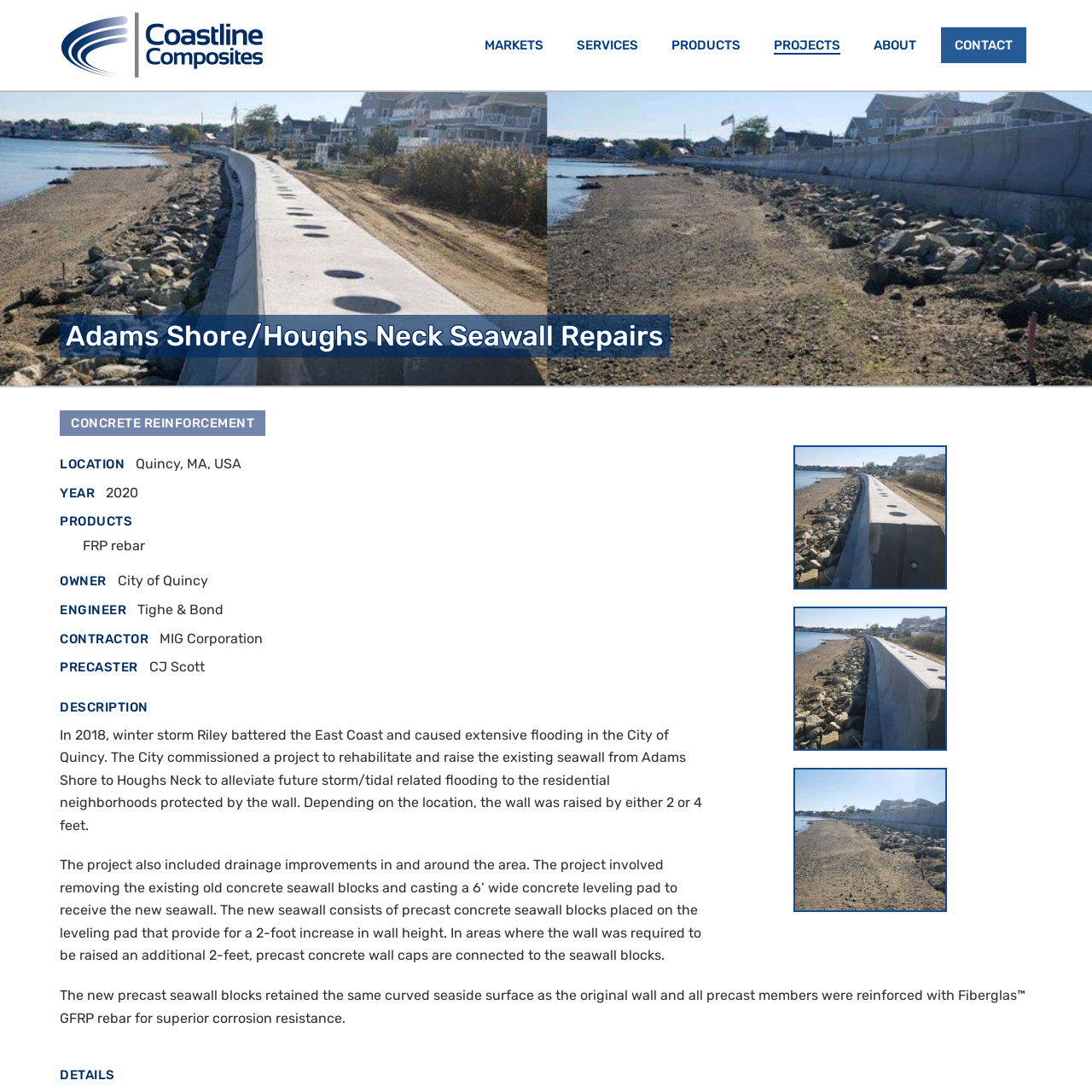Locate the bounding box coordinates of the element I should click to achieve the following instruction: "Learn more about 'CONCRETE REINFORCEMENT'".

[0.055, 0.376, 0.243, 0.399]